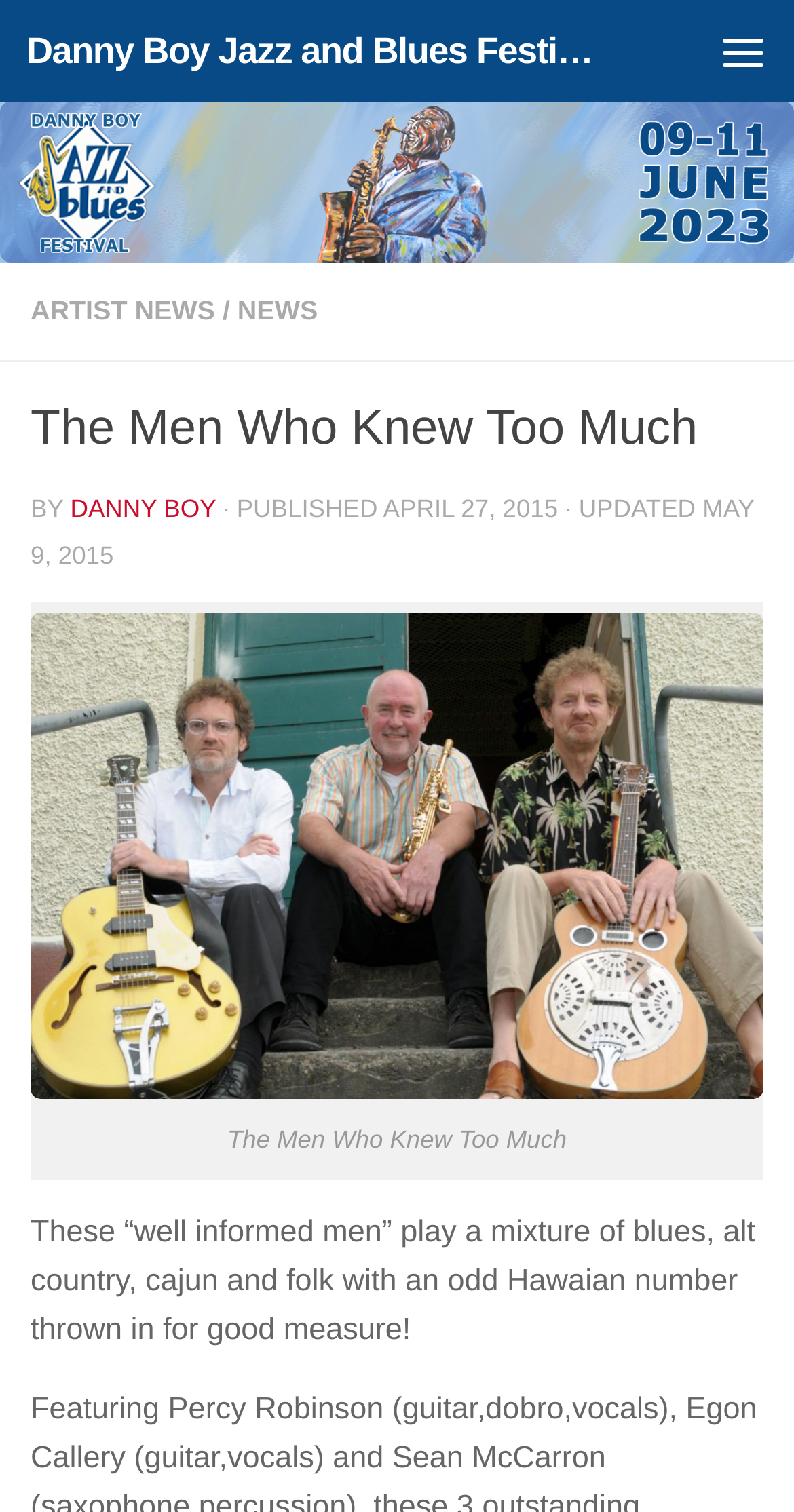Answer the following in one word or a short phrase: 
What is the name of the festival?

Danny Boy Jazz and Blues Festival